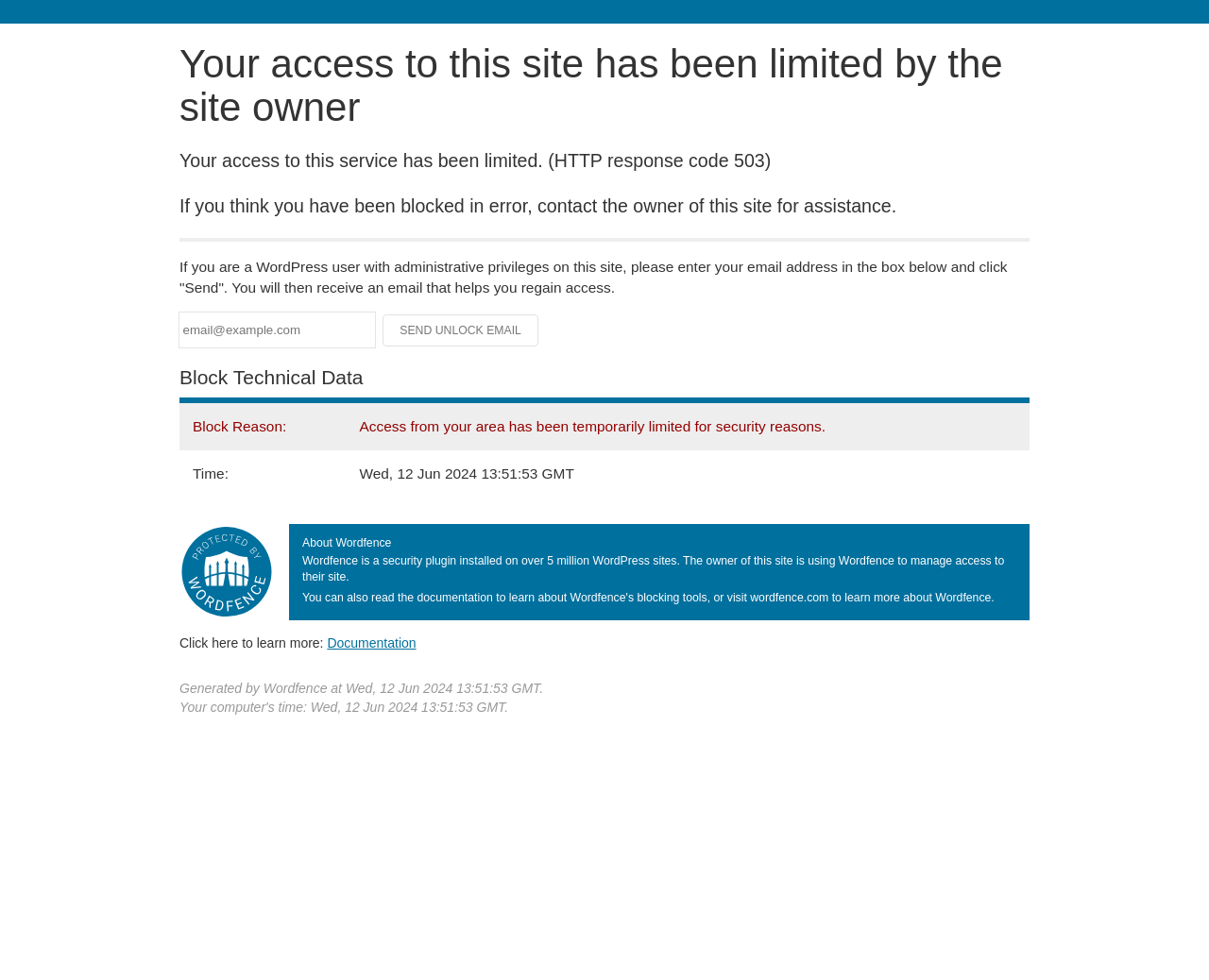What is the purpose of the email address input field?
Analyze the image and provide a thorough answer to the question.

The email address input field is provided so that the WordPress user with administrative privileges on this site can enter their email address and click 'Send' to receive an email that helps them regain access to the site.